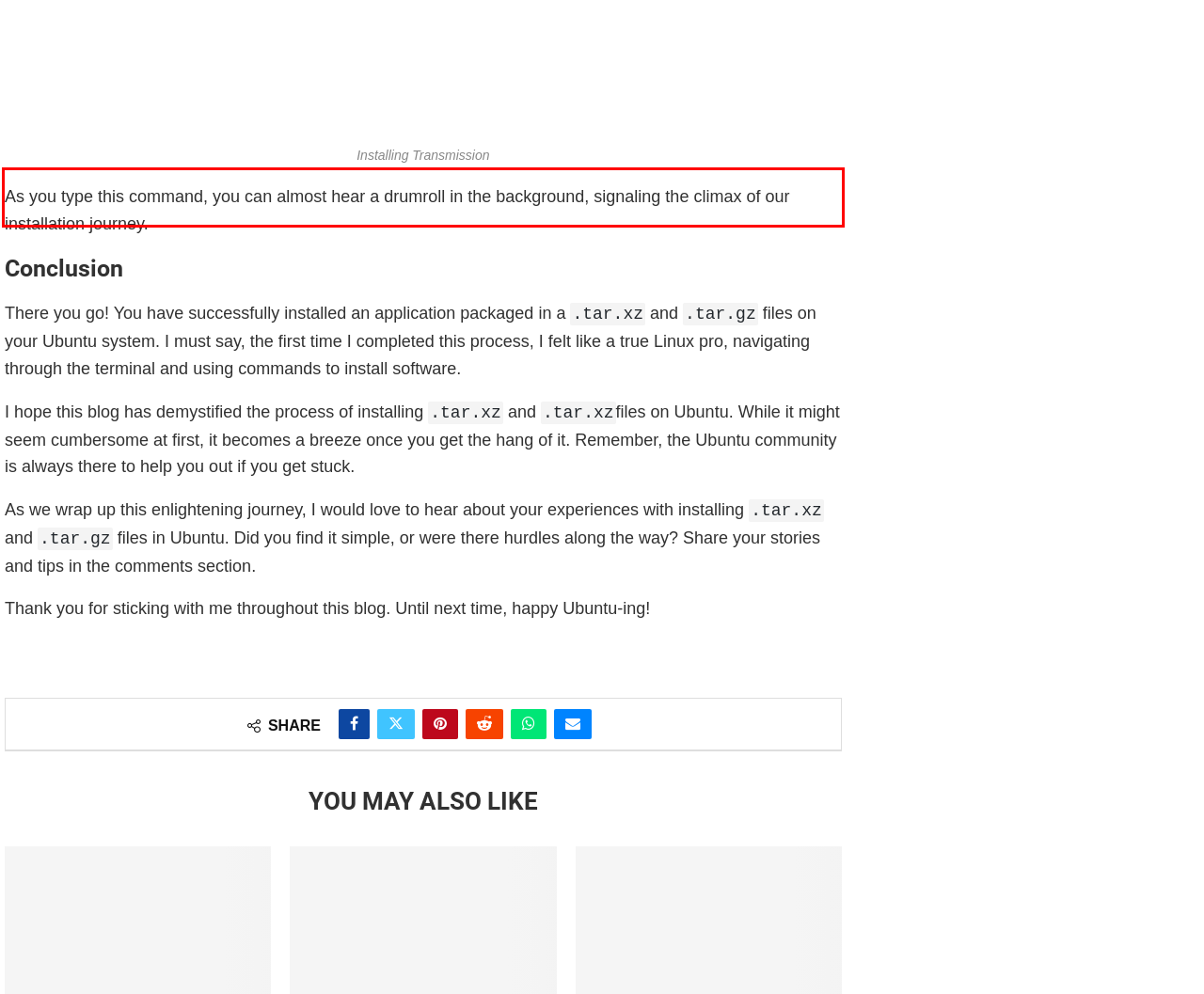You are provided with a webpage screenshot that includes a red rectangle bounding box. Extract the text content from within the bounding box using OCR.

As you type this command, you can almost hear a drumroll in the background, signaling the climax of our installation journey.